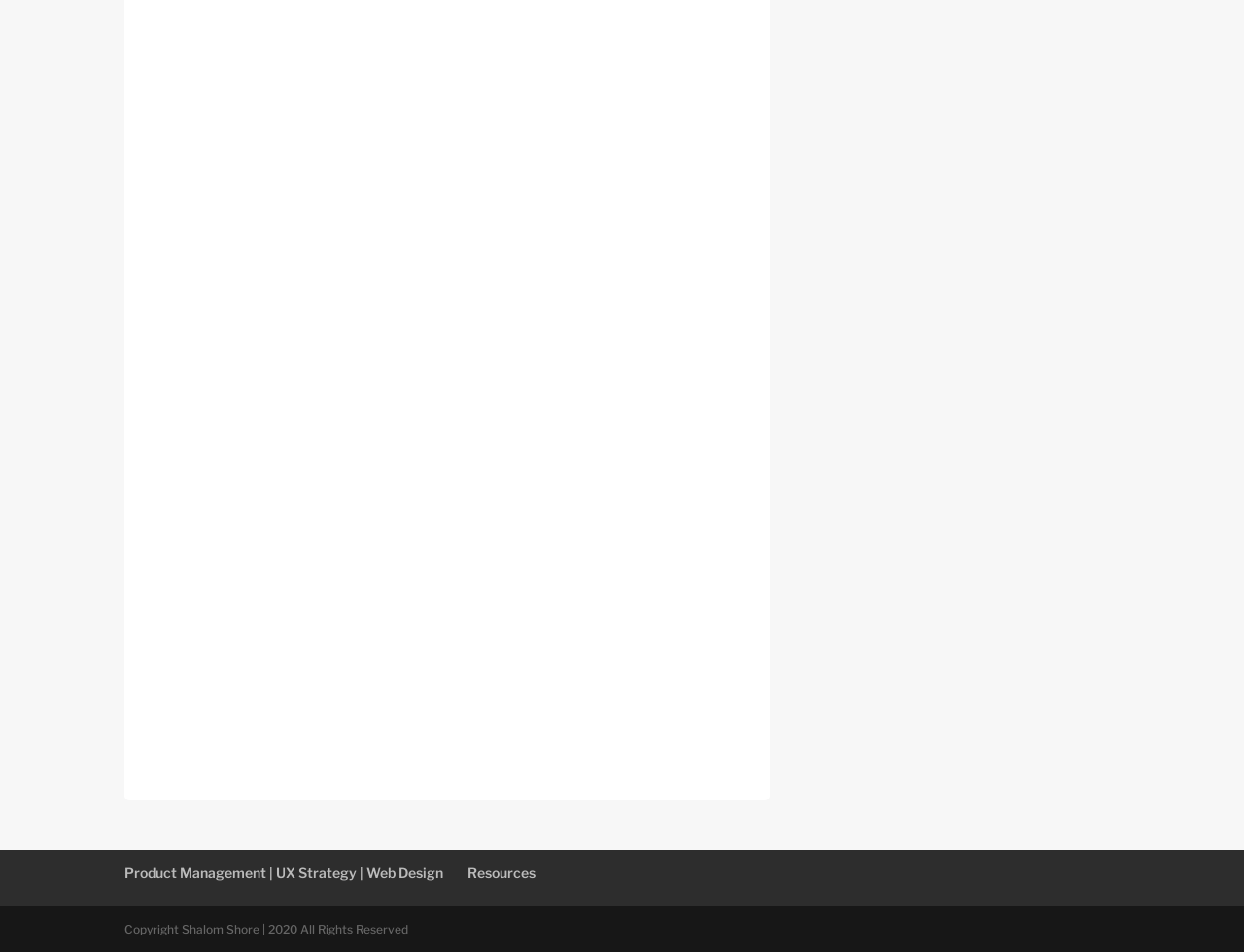What is the profession of Jonathan?
Please provide a comprehensive answer to the question based on the webpage screenshot.

The webpage has a link and an image with the text 'Jonathan, the non-Jewish Therapist', which implies that Jonathan is a therapist.